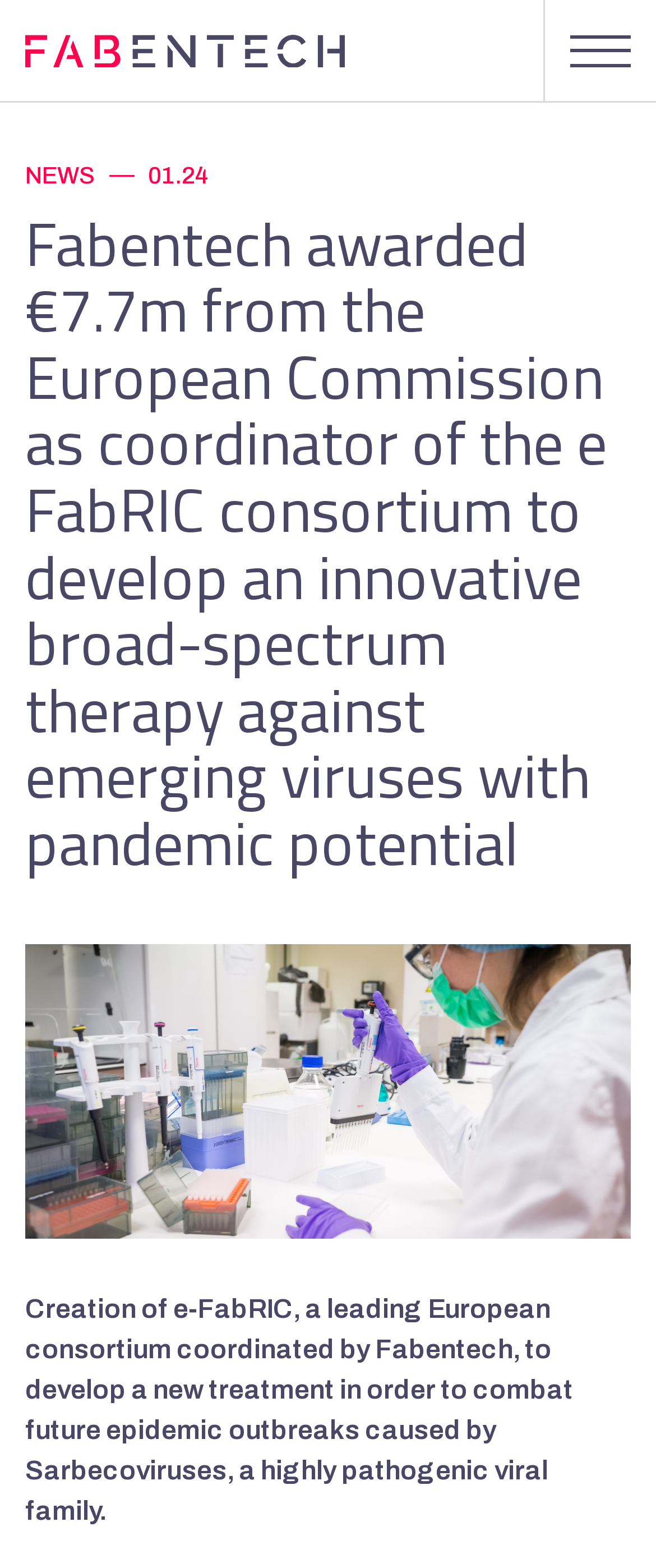Please use the details from the image to answer the following question comprehensively:
What is the name of the company?

The name of the company can be found in the top-left corner of the webpage, where the logo is located. The text 'Fabentech' is written next to the logo, indicating that it is the name of the company.